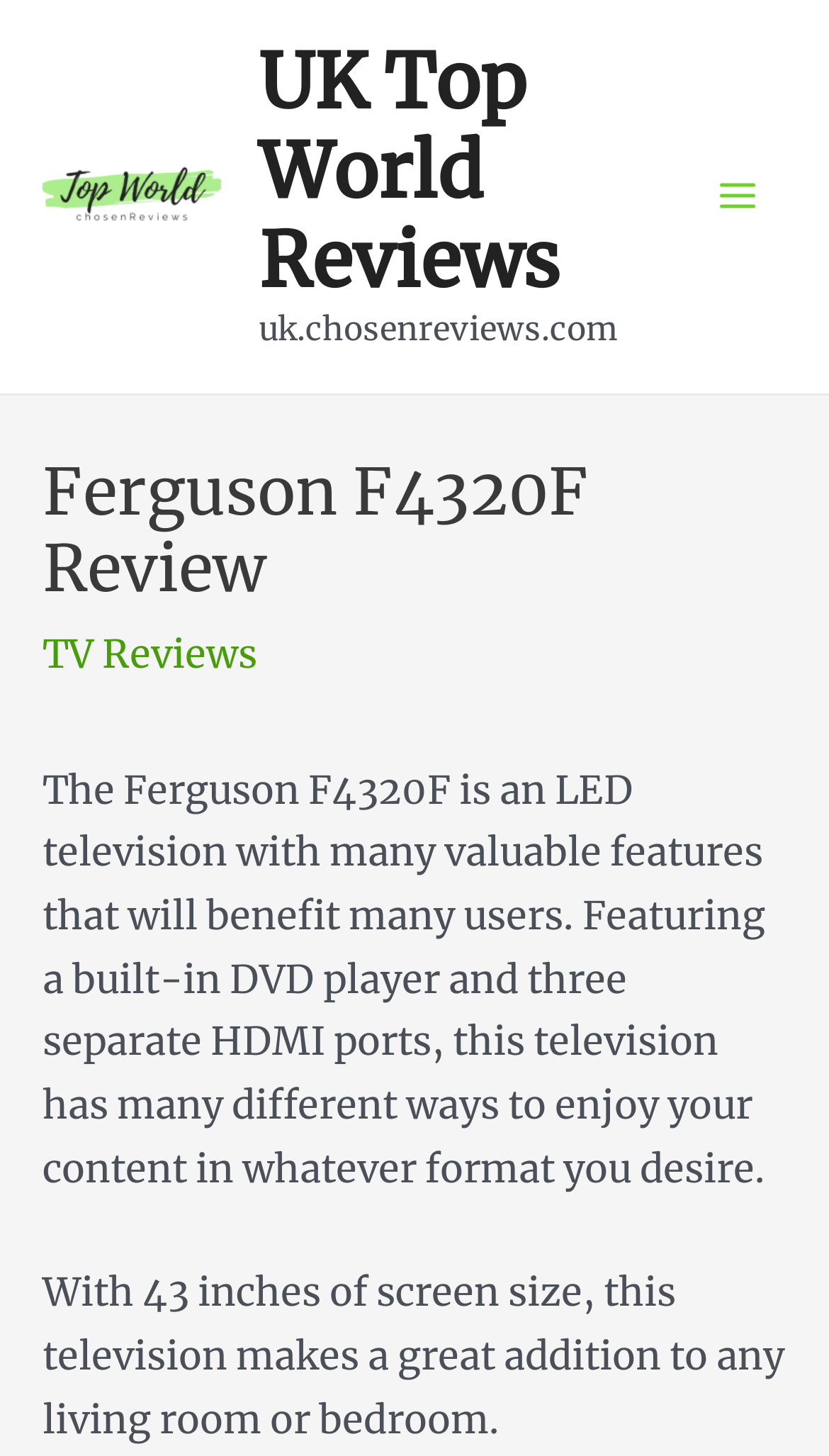Offer a meticulous caption that includes all visible features of the webpage.

The webpage is a review of the Ferguson F4320F LED television. At the top left corner, there is a logo of "TopWorldChosenReviews180x60" with a link to "UK Top World Reviews" next to it. Below the logo, the website's URL "uk.chosenreviews.com" is displayed. On the top right corner, there is a "Main Menu" button.

The main content of the webpage is divided into sections. The first section is a header with the title "Ferguson F4320F Review" and a link to "TV Reviews" below it. Below the header, there is a paragraph describing the television's features, including a built-in DVD player and three separate HDMI ports. This paragraph is followed by another one that mentions the television's 43-inch screen size, making it suitable for living rooms or bedrooms.

Overall, the webpage has a simple layout with a clear structure, making it easy to navigate and read.